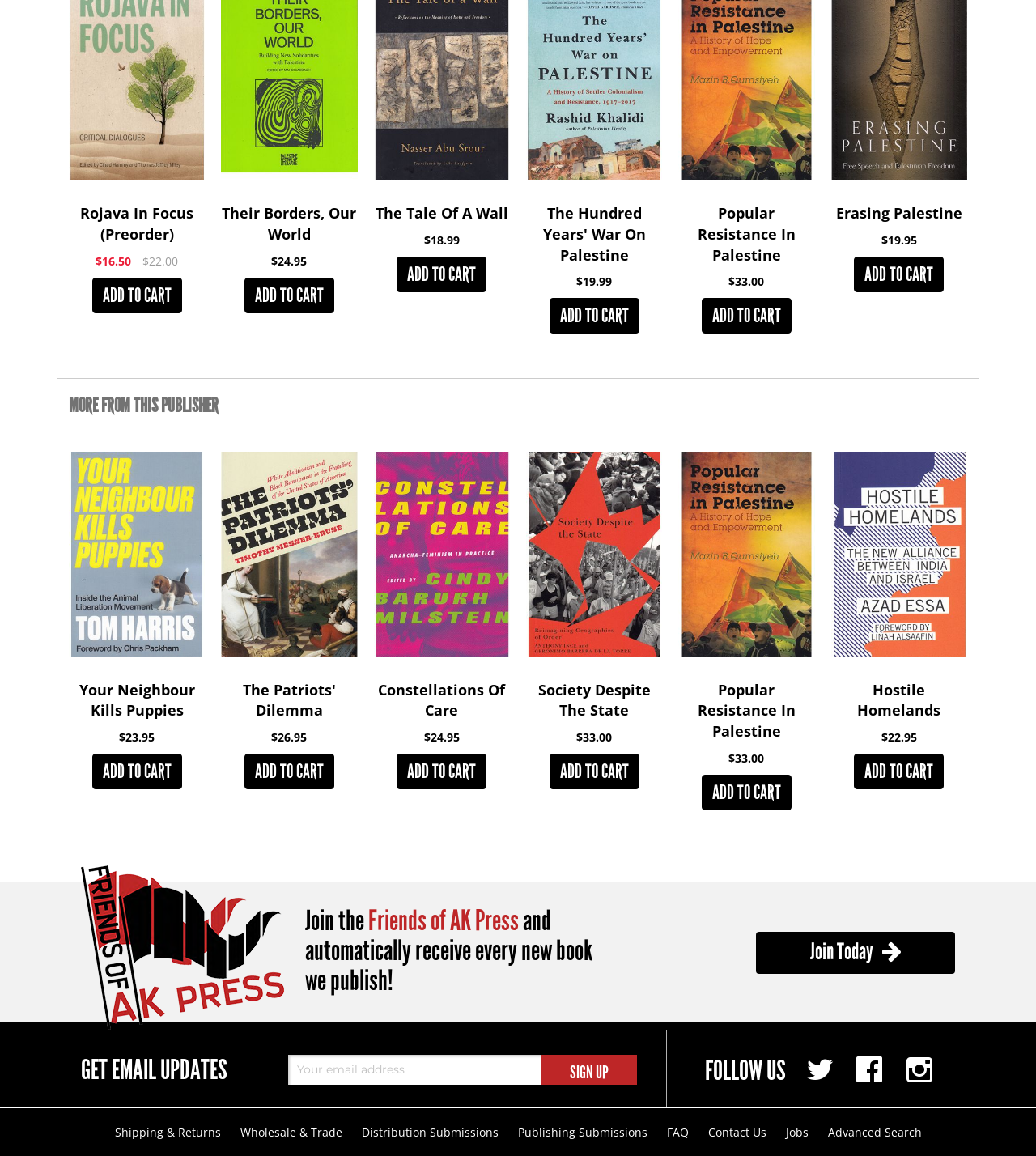Can you look at the image and give a comprehensive answer to the question:
What is the function of the 'SIGN UP' button?

I inferred the function of the 'SIGN UP' button by its location near the textbox for email address and the heading 'GET EMAIL UPDATES'.